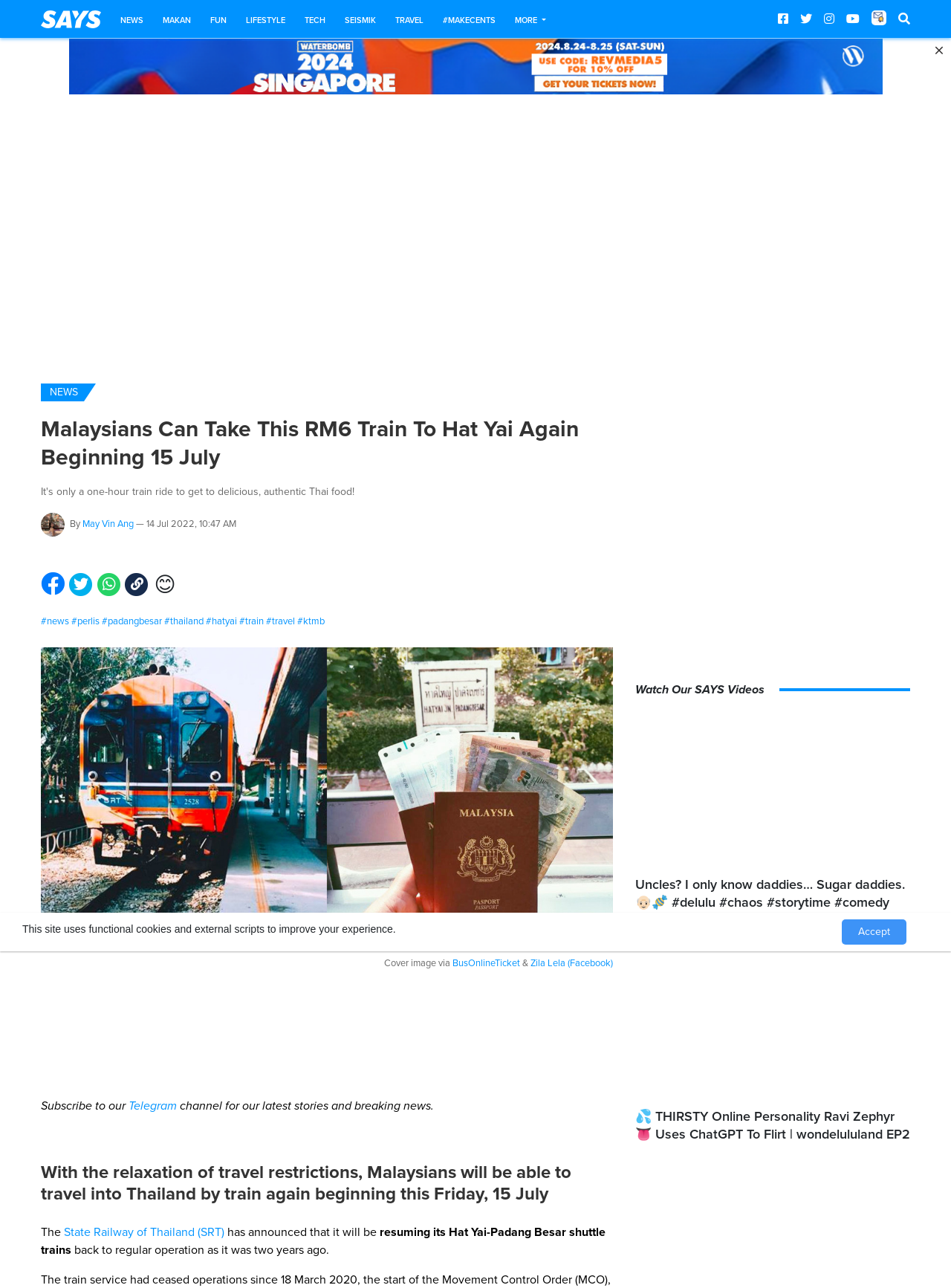Specify the bounding box coordinates (top-left x, top-left y, bottom-right x, bottom-right y) of the UI element in the screenshot that matches this description: #thailand

[0.173, 0.435, 0.214, 0.444]